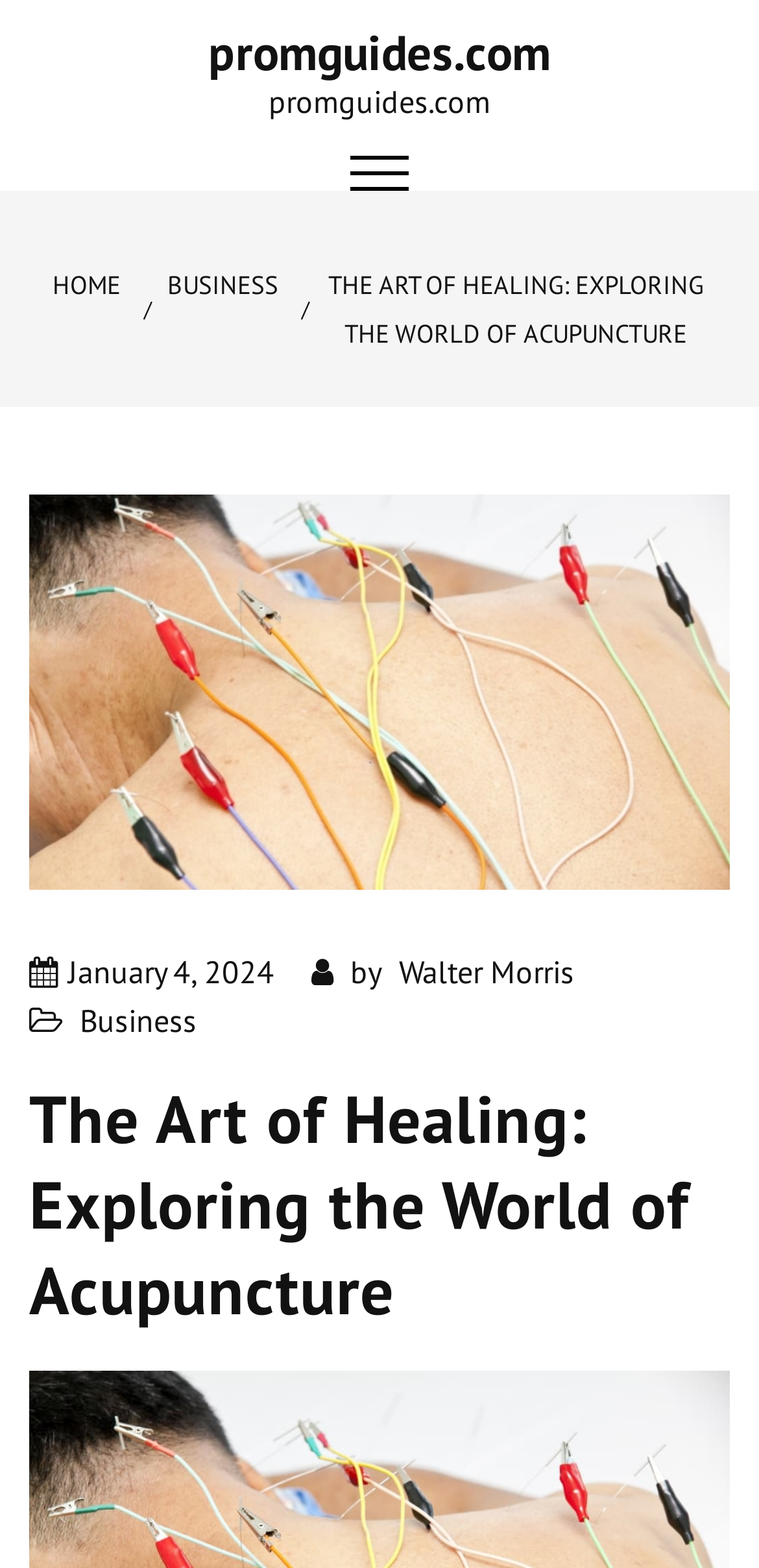When was the article published?
Using the image, respond with a single word or phrase.

January 4, 2024